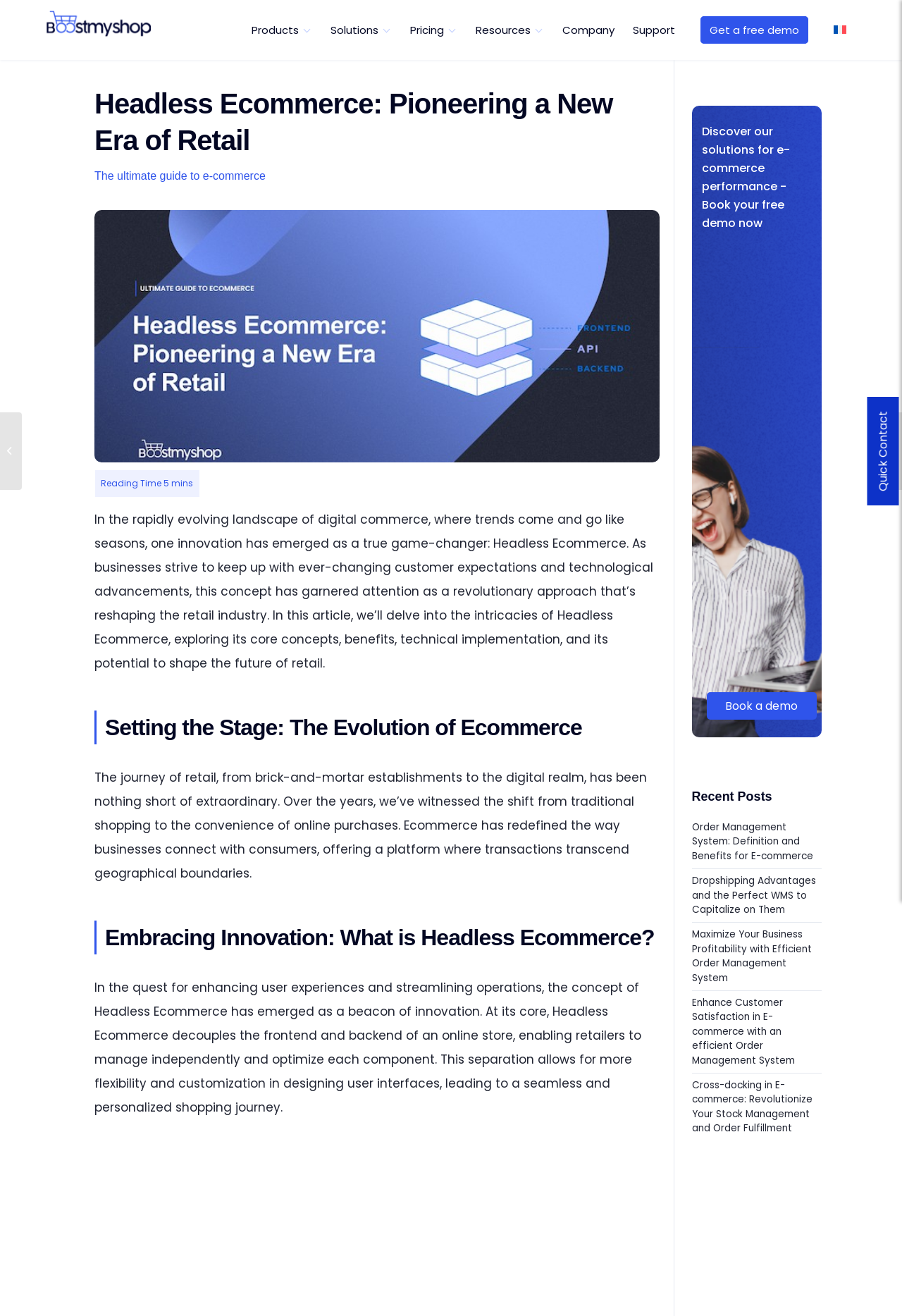What is the language of the webpage?
Using the image, elaborate on the answer with as much detail as possible.

I determined the language of the webpage by looking at the text content. The headings, paragraphs, and links all appear to be in English, and there's also a link to a French version of the webpage, which suggests that the default language is English.